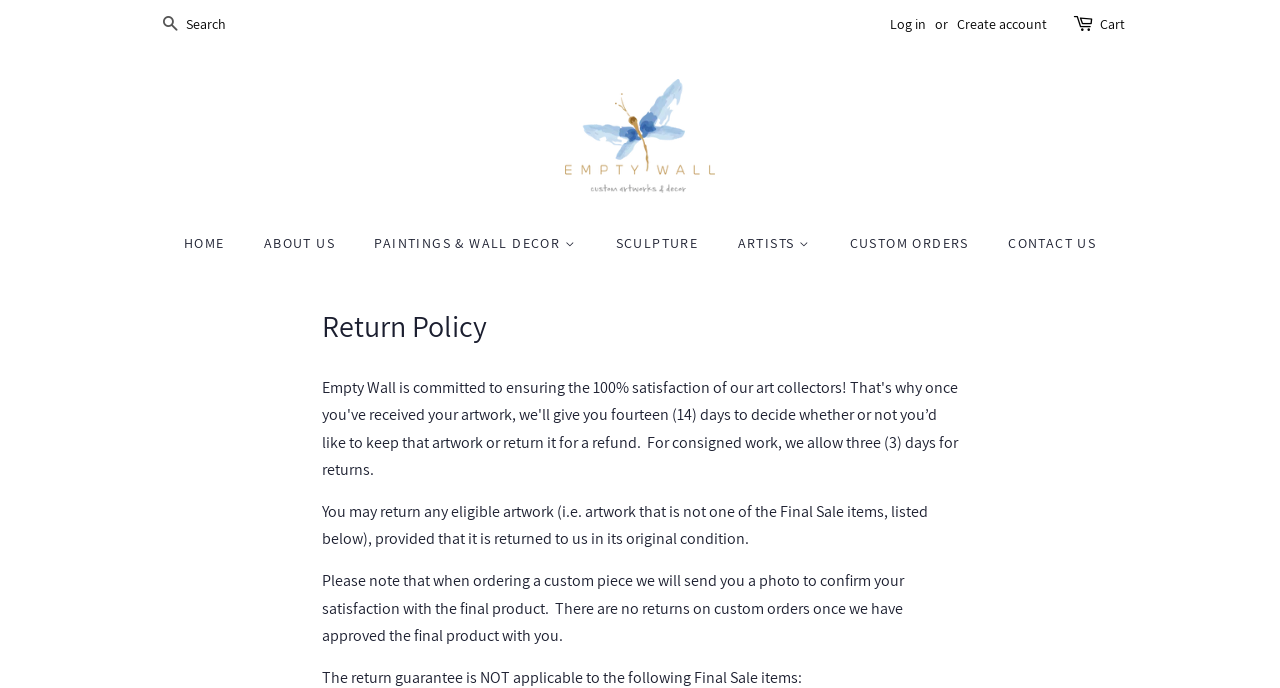Create an elaborate caption that covers all aspects of the webpage.

The webpage is about the return policy of Empty Wall, an art collector's platform. At the top, there is a search bar with a "SEARCH" button, accompanied by links to "Log in" and "Create account" on the right. Below this, there is a logo of Empty Wall, which is an image, and a navigation menu with links to "HOME", "ABOUT US", "PAINTINGS & WALL DECOR", "SCULPTURE", "ARTISTS", "CUSTOM ORDERS", and "CONTACT US". The "PAINTINGS & WALL DECOR" and "ARTISTS" links have dropdown menus with more specific categories.

The main content of the page is divided into sections. The first section has a heading "Return Policy" and explains that customers can return eligible artwork within 14 days of receiving it, provided it is in its original condition. The second section provides more details about custom orders, stating that there are no returns on custom orders once the final product has been approved by the customer. The third section lists the Final Sale items that are not eligible for returns.

Throughout the page, there are no images other than the Empty Wall logo. The layout is organized, with clear headings and concise text, making it easy to navigate and understand the return policy.